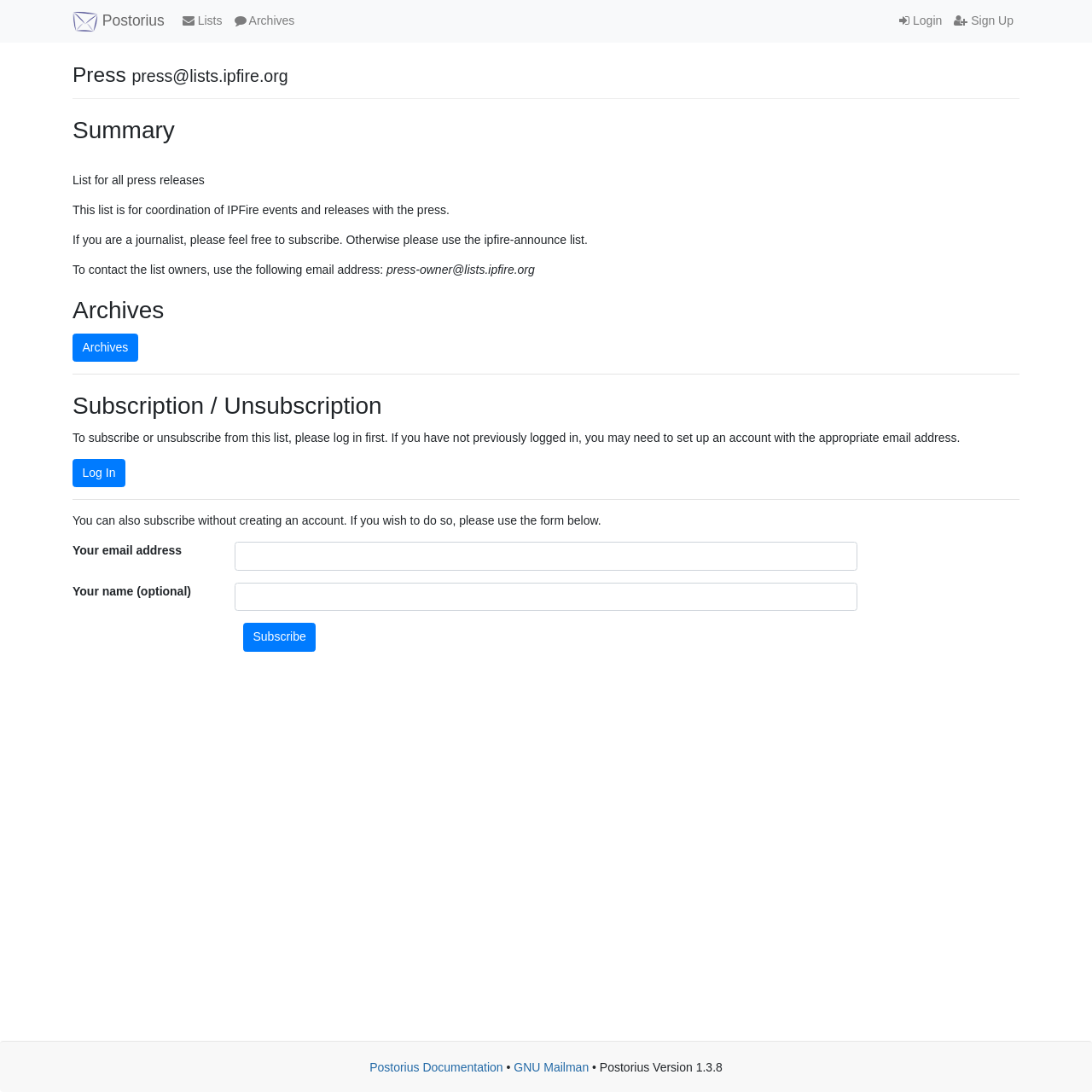Give a detailed overview of the webpage's appearance and contents.

The webpage is about the "Press" mailing list for IPFire, a platform for coordinating events and releases with the press. At the top left, there is a Mailman logo, followed by a series of links, including "Lists", "Archives", "Login", and "Sign Up". 

Below the logo, there is a main section that contains the content of the webpage. The first element in this section is a header with the title "Press" and the email address "press@lists.ipfire.org". 

Underneath the header, there is a summary section that explains the purpose of the mailing list. It is for coordination of IPFire events and releases with the press, and journalists are invited to subscribe. 

The next section is about archives, with a link to access the archives. This is followed by a separator line and then a section about subscription and unsubscription. To subscribe or unsubscribe, users need to log in first, and there is a link to log in. 

Alternatively, users can subscribe without creating an account by filling out a form below. The form requires an email address and an optional name. There is a "Subscribe" button at the bottom of the form. 

At the very bottom of the webpage, there are some links to Postorius documentation, GNU Mailman, and the version of Postorius being used.